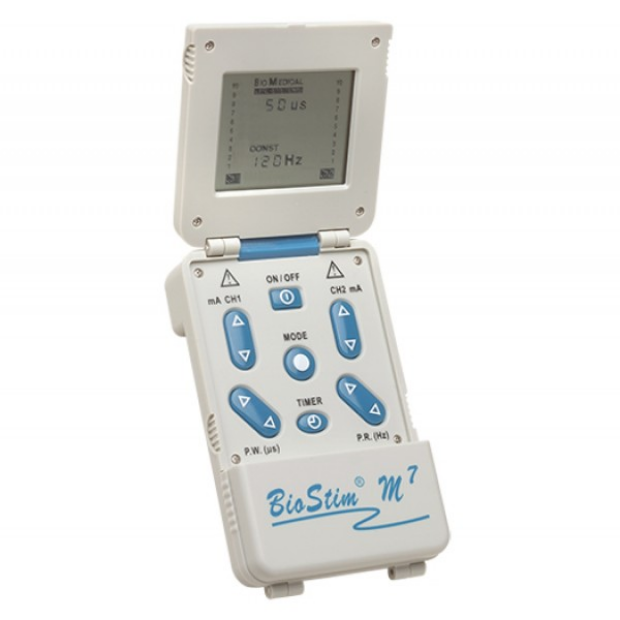How many channels does the BioStim M7 have?
Answer the question with a detailed and thorough explanation.

The front panel of the device includes buttons for adjusting intensity levels for both channels, which are labeled as CH1 and CH2. This indicates that the BioStim M7 has two channels.